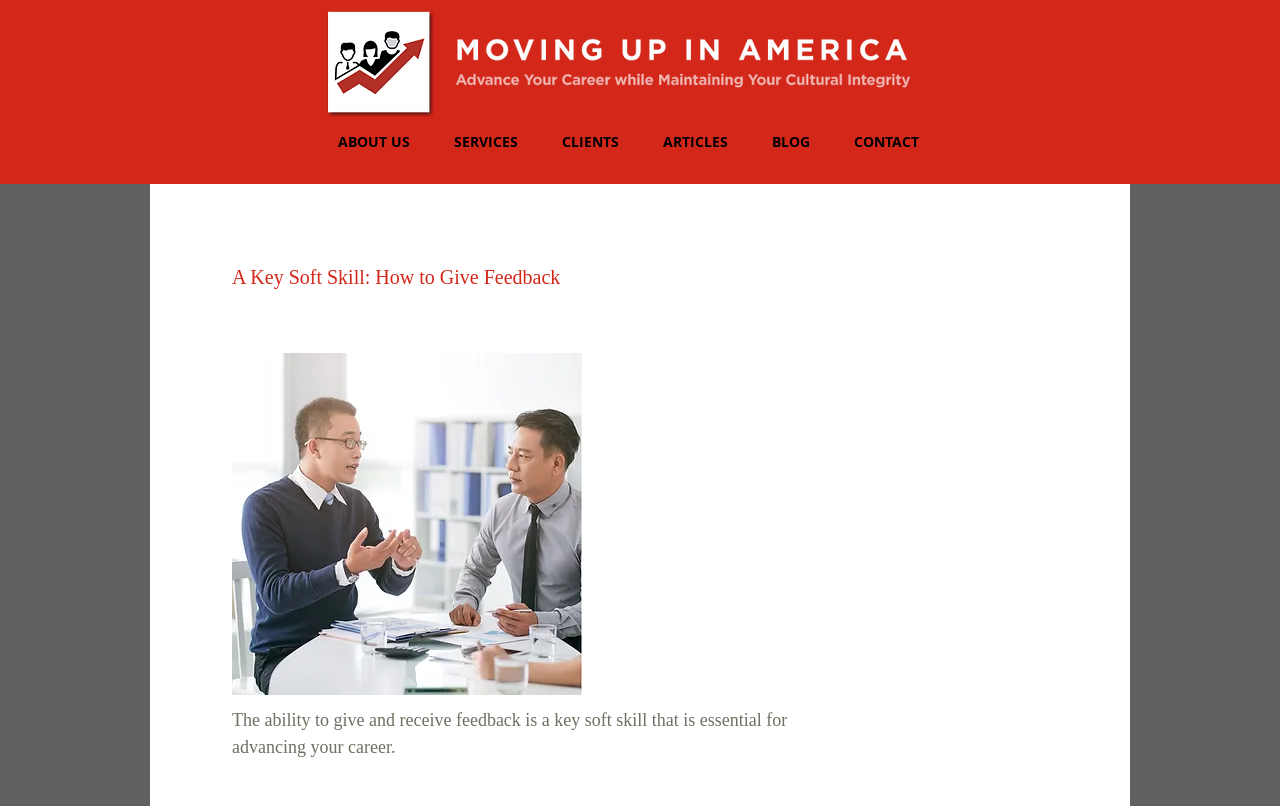What are the main sections of this website?
Please respond to the question with a detailed and informative answer.

The main sections of this website are listed in the navigation menu, which includes links to 'ABOUT US', 'SERVICES', 'CLIENTS', 'ARTICLES', 'BLOG', and 'CONTACT'. These sections likely provide more information about the website and its services.